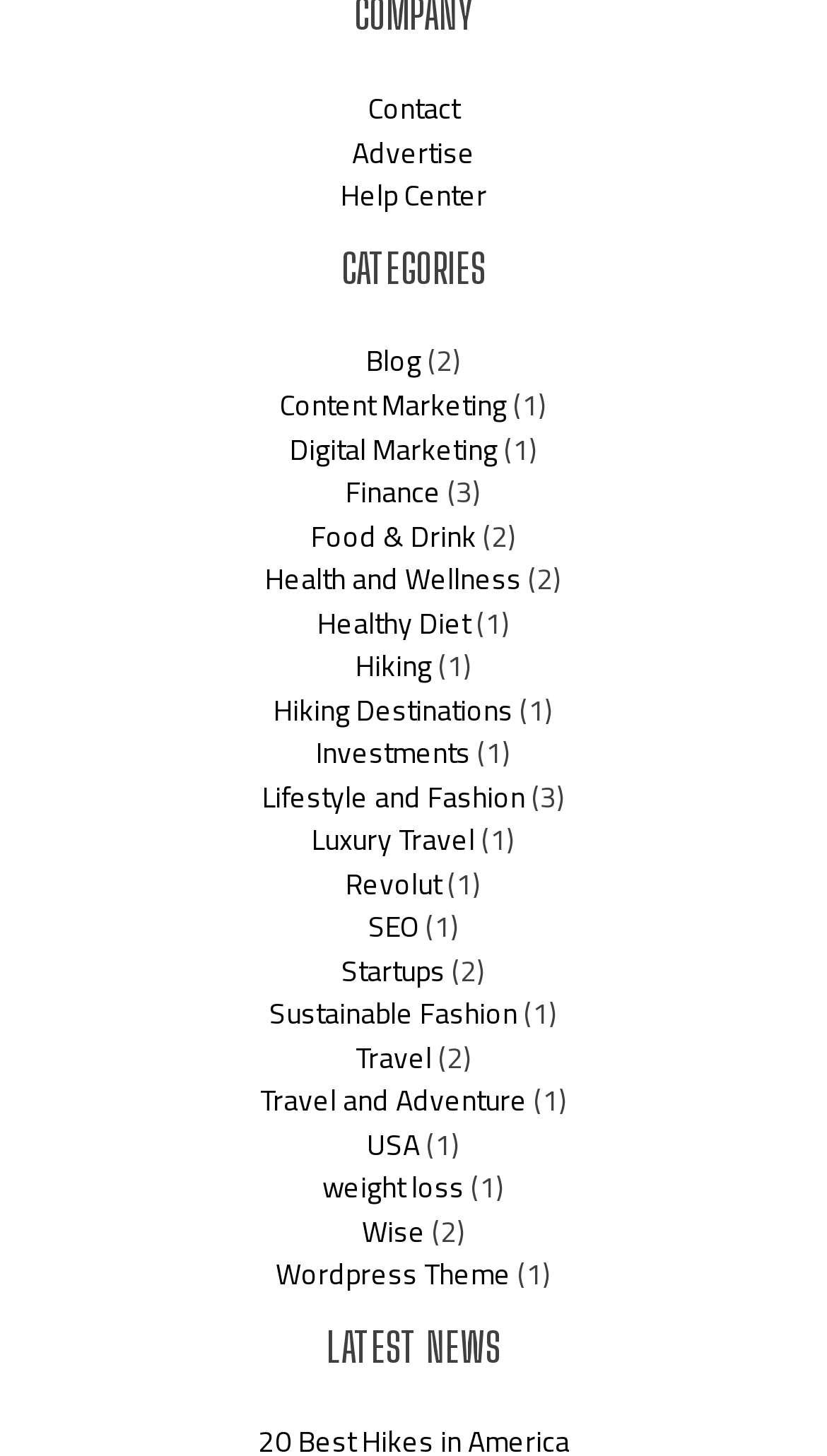Pinpoint the bounding box coordinates of the element that must be clicked to accomplish the following instruction: "Read the latest news". The coordinates should be in the format of four float numbers between 0 and 1, i.e., [left, top, right, bottom].

[0.051, 0.905, 0.949, 0.947]